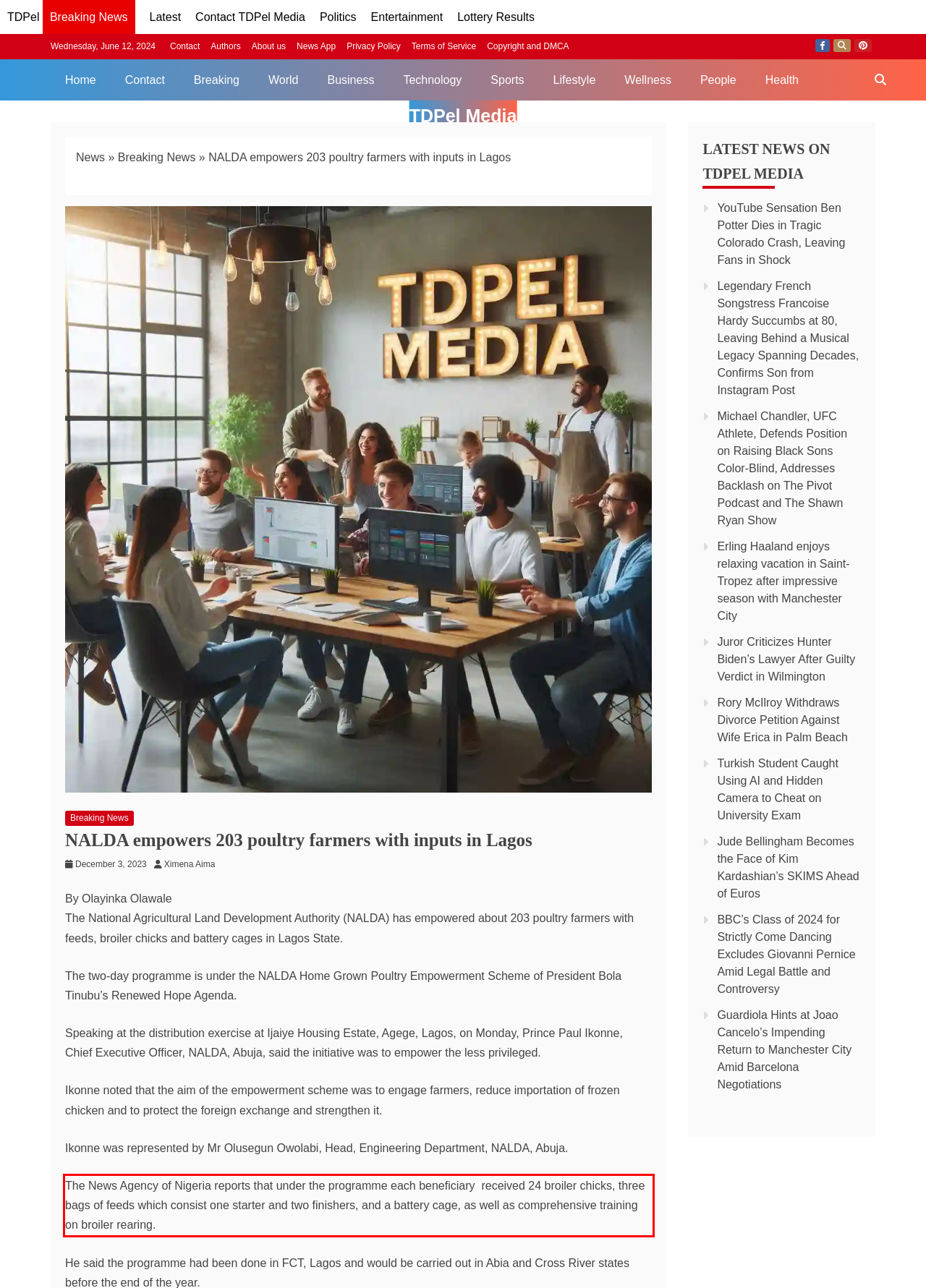Inspect the webpage screenshot that has a red bounding box and use OCR technology to read and display the text inside the red bounding box.

The News Agency of Nigeria reports that under the programme each beneficiary received 24 broiler chicks, three bags of feeds which consist one starter and two finishers, and a battery cage, as well as comprehensive training on broiler rearing.